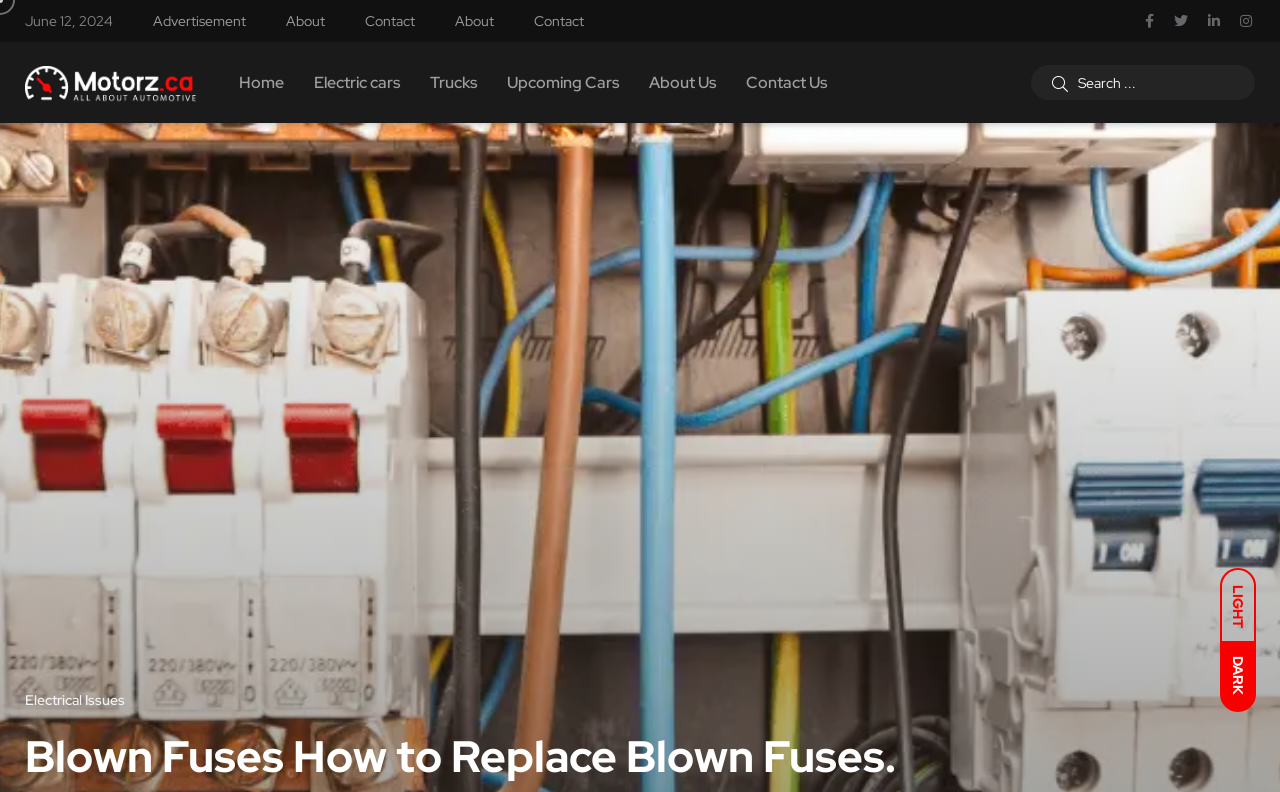What are the two modes available on the webpage?
Please provide a single word or phrase answer based on the image.

Light and Dark